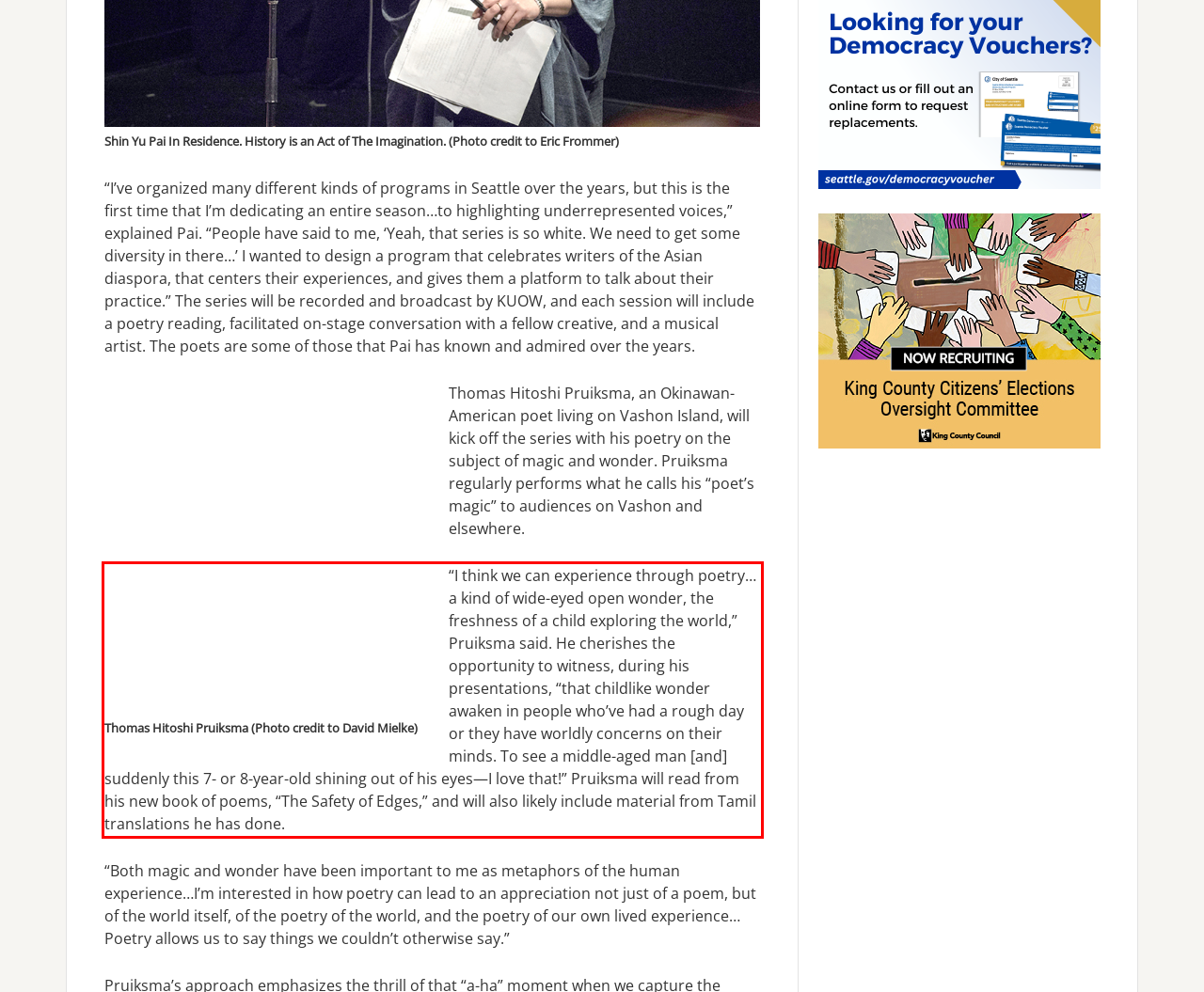Please identify and extract the text content from the UI element encased in a red bounding box on the provided webpage screenshot.

“I think we can experience through poetry…a kind of wide-eyed open wonder, the freshness of a child exploring the world,” Pruiksma said. He cherishes the opportunity to witness, during his presentations, “that childlike wonder awaken in people who’ve had a rough day or they have worldly concerns on their minds. To see a middle-aged man [and] suddenly this 7- or 8-year-old shining out of his eyes—I love that!” Pruiksma will read from his new book of poems, “The Safety of Edges,” and will also likely include material from Tamil translations he has done.